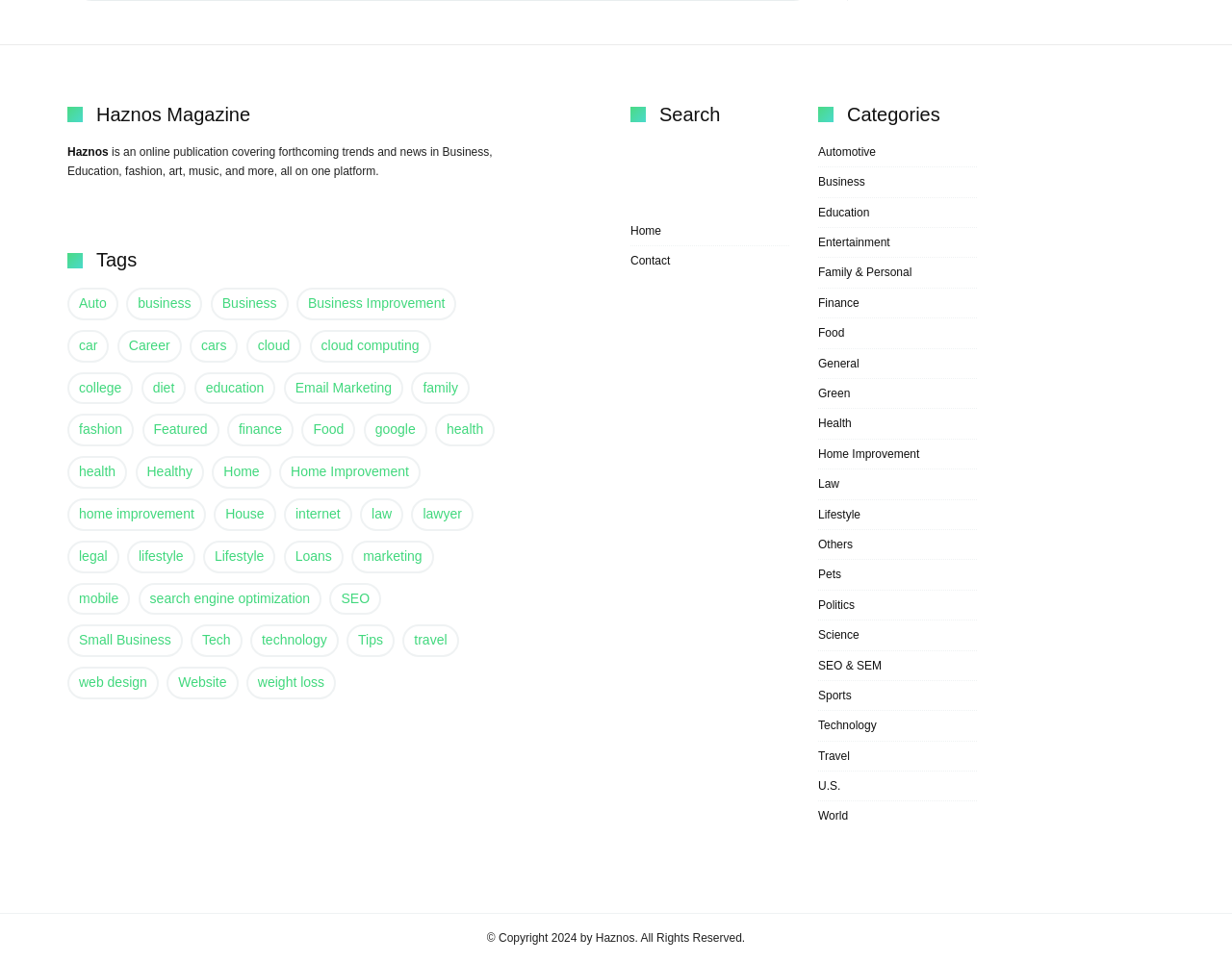Identify the bounding box for the UI element described as: "Home Improvement". The coordinates should be four float numbers between 0 and 1, i.e., [left, top, right, bottom].

[0.664, 0.465, 0.746, 0.479]